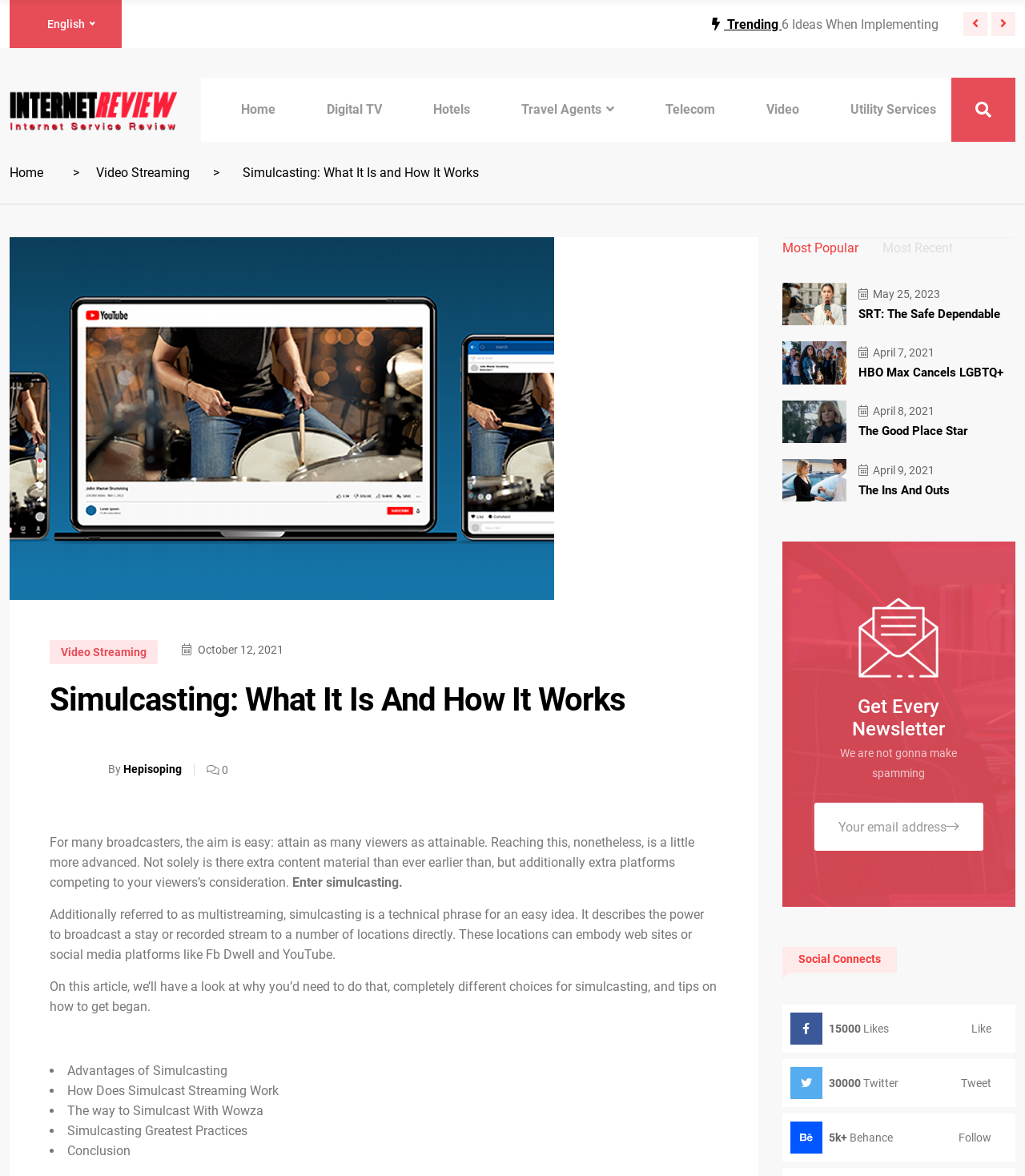Find the bounding box coordinates corresponding to the UI element with the description: "Hotels". The coordinates should be formatted as [left, top, right, bottom], with values as floats between 0 and 1.

[0.422, 0.087, 0.458, 0.099]